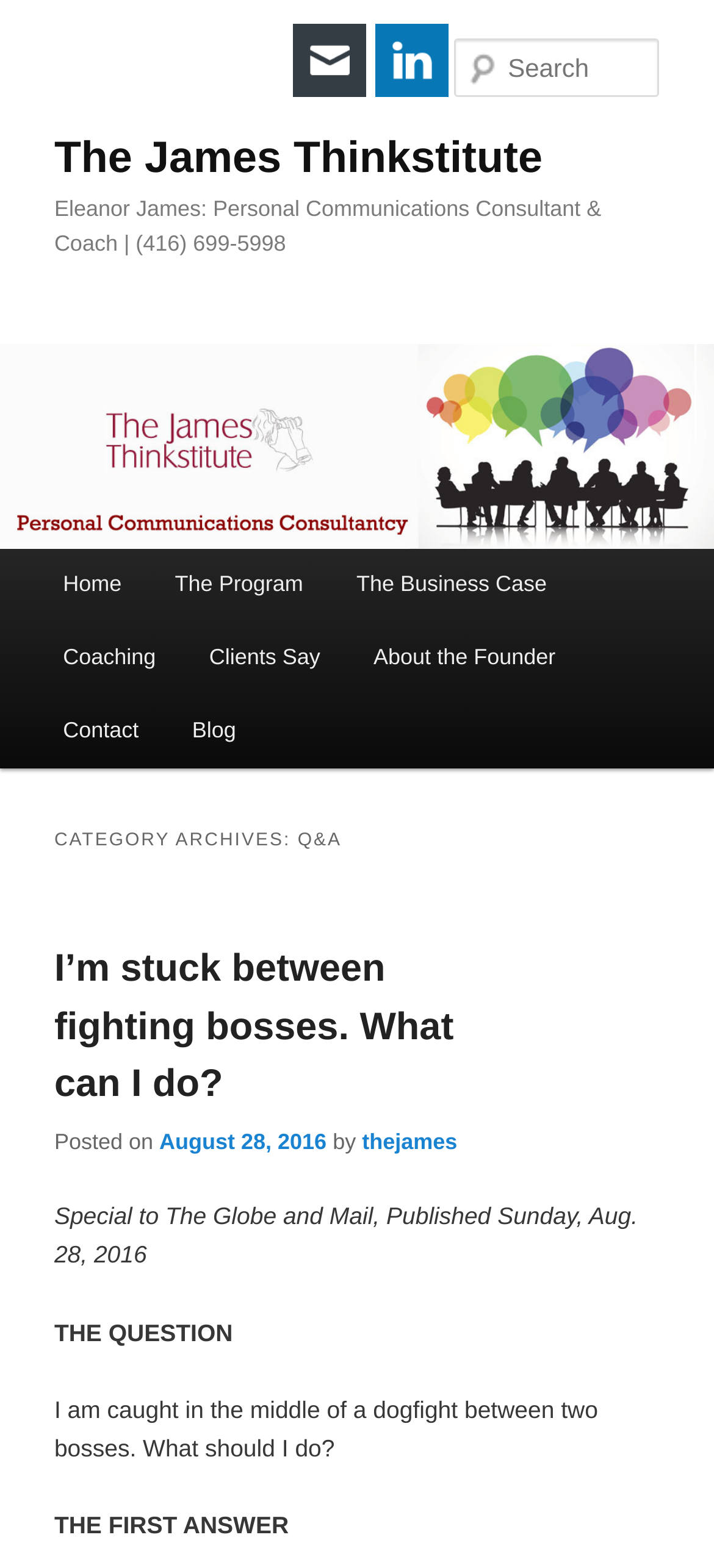Locate the bounding box coordinates of the clickable part needed for the task: "Read the Q&A article".

[0.076, 0.605, 0.635, 0.705]